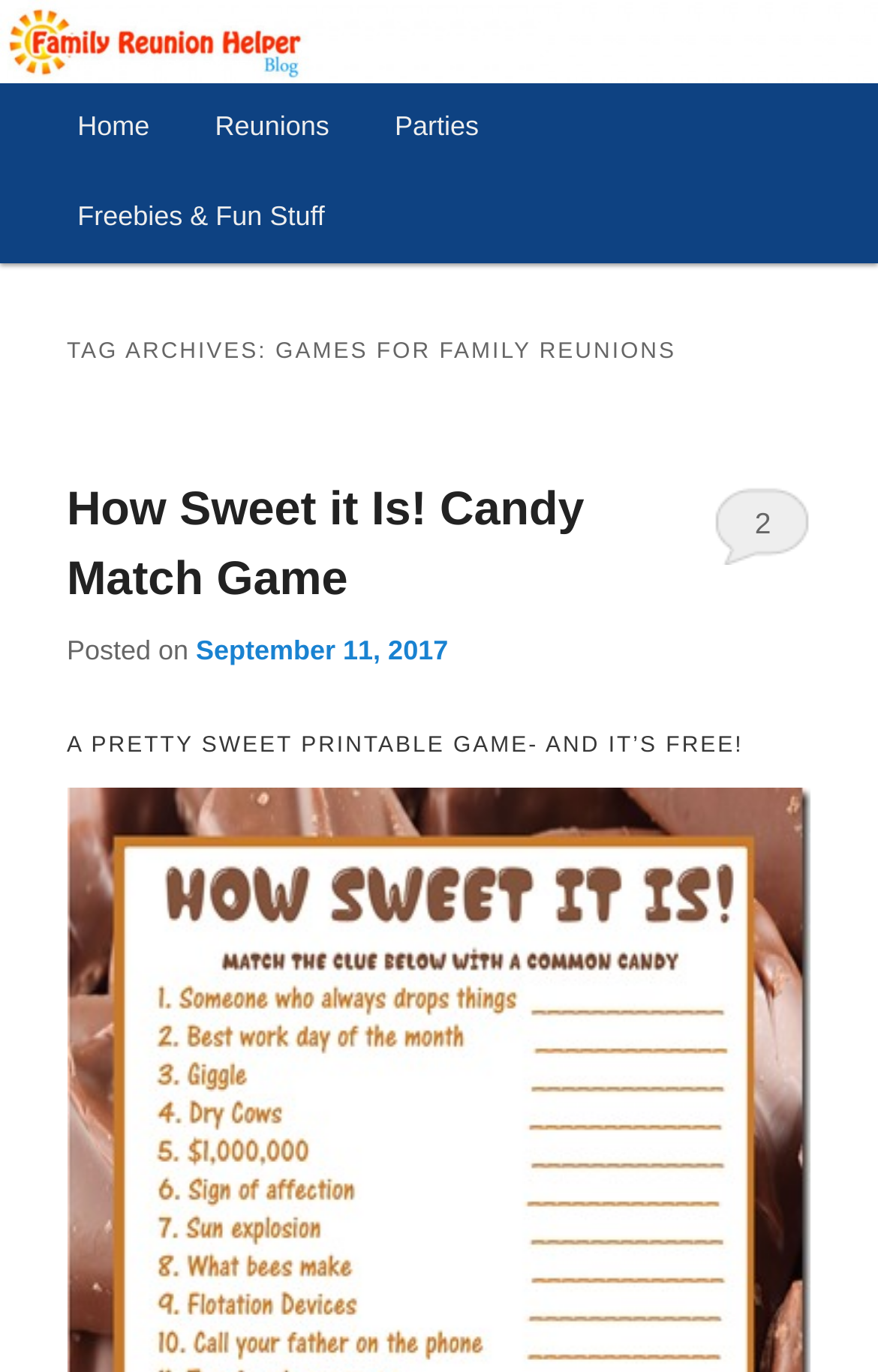From the image, can you give a detailed response to the question below:
What is the title of the first game?

I looked at the first heading under the 'TAG ARCHIVES: GAMES FOR FAMILY REUNIONS' section, which is 'How Sweet it Is! Candy Match Game', so that's the title of the first game.